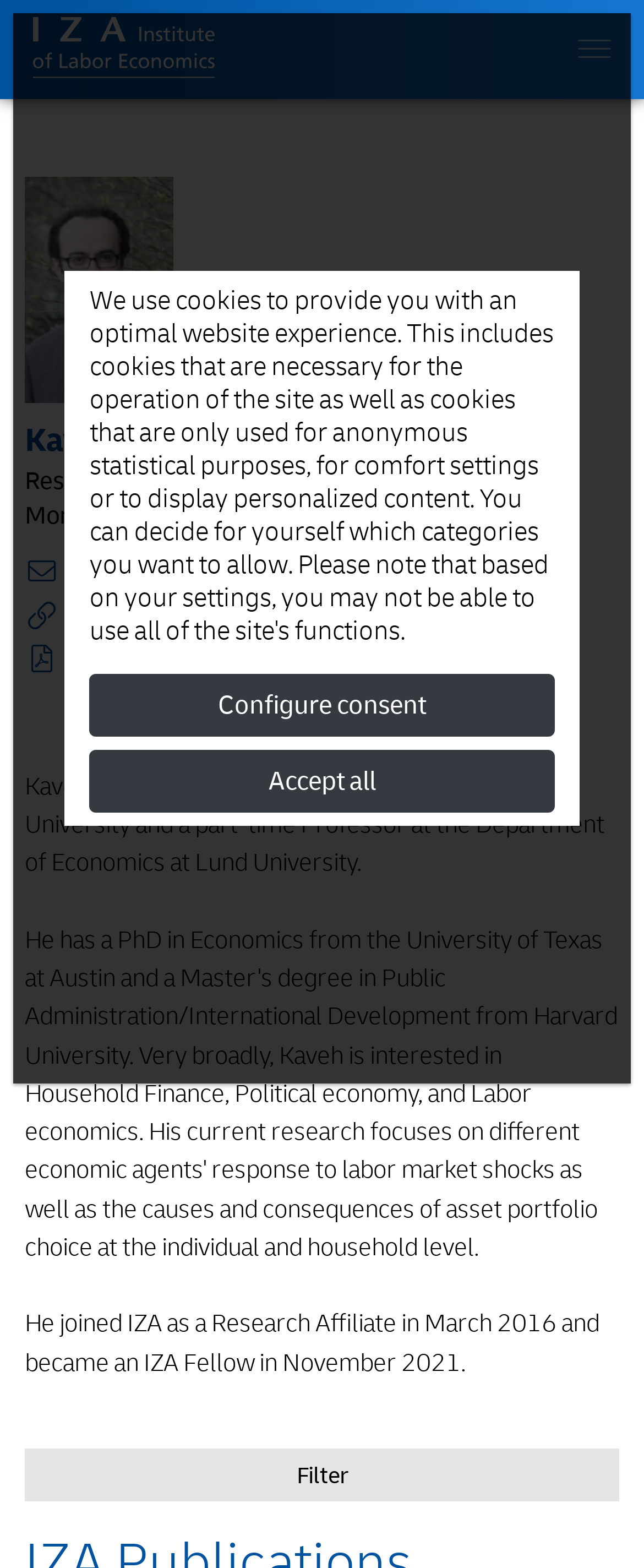What is Kaveh Majlesi's profession?
From the details in the image, answer the question comprehensively.

Based on the webpage, Kaveh Majlesi is a Professor of Economics at Monash University and a part-time Professor at the Department of Economics at Lund University, as stated in the StaticText element with bounding box coordinates [0.038, 0.492, 0.938, 0.561].